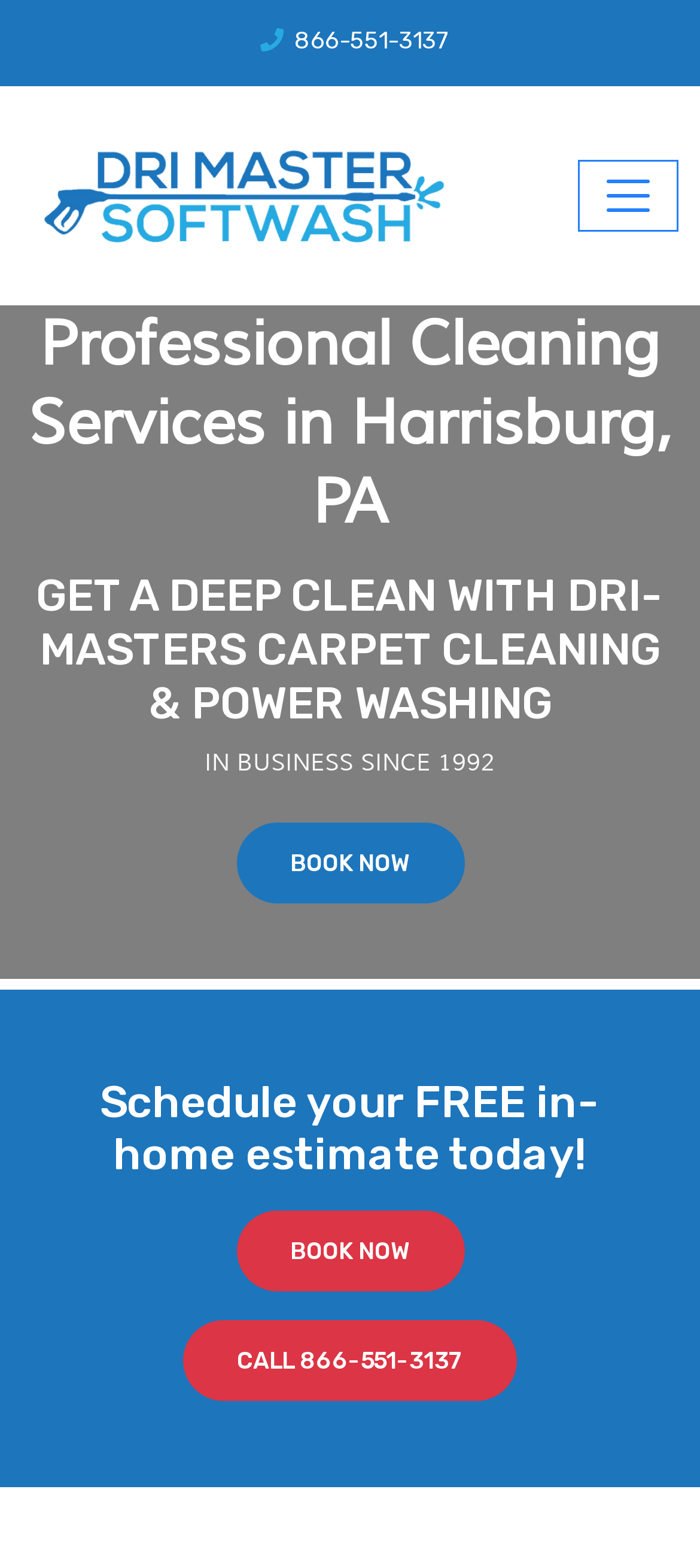Please respond in a single word or phrase: 
What is the phone number to call for carpet cleaning services?

866-551-3137